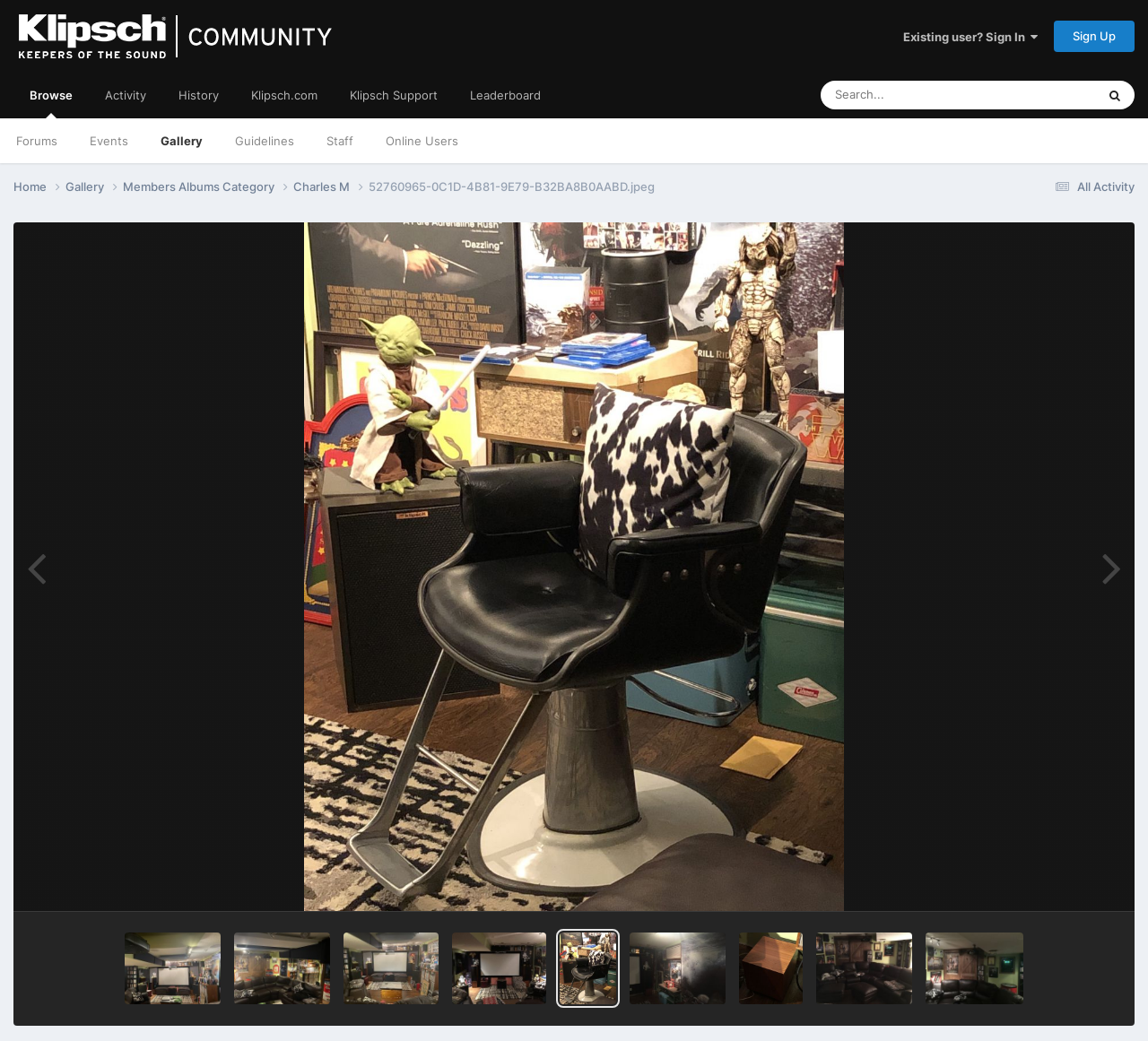Determine the bounding box for the UI element as described: "Image Tools". The coordinates should be represented as four float numbers between 0 and 1, formatted as [left, top, right, bottom].

[0.881, 0.83, 0.973, 0.858]